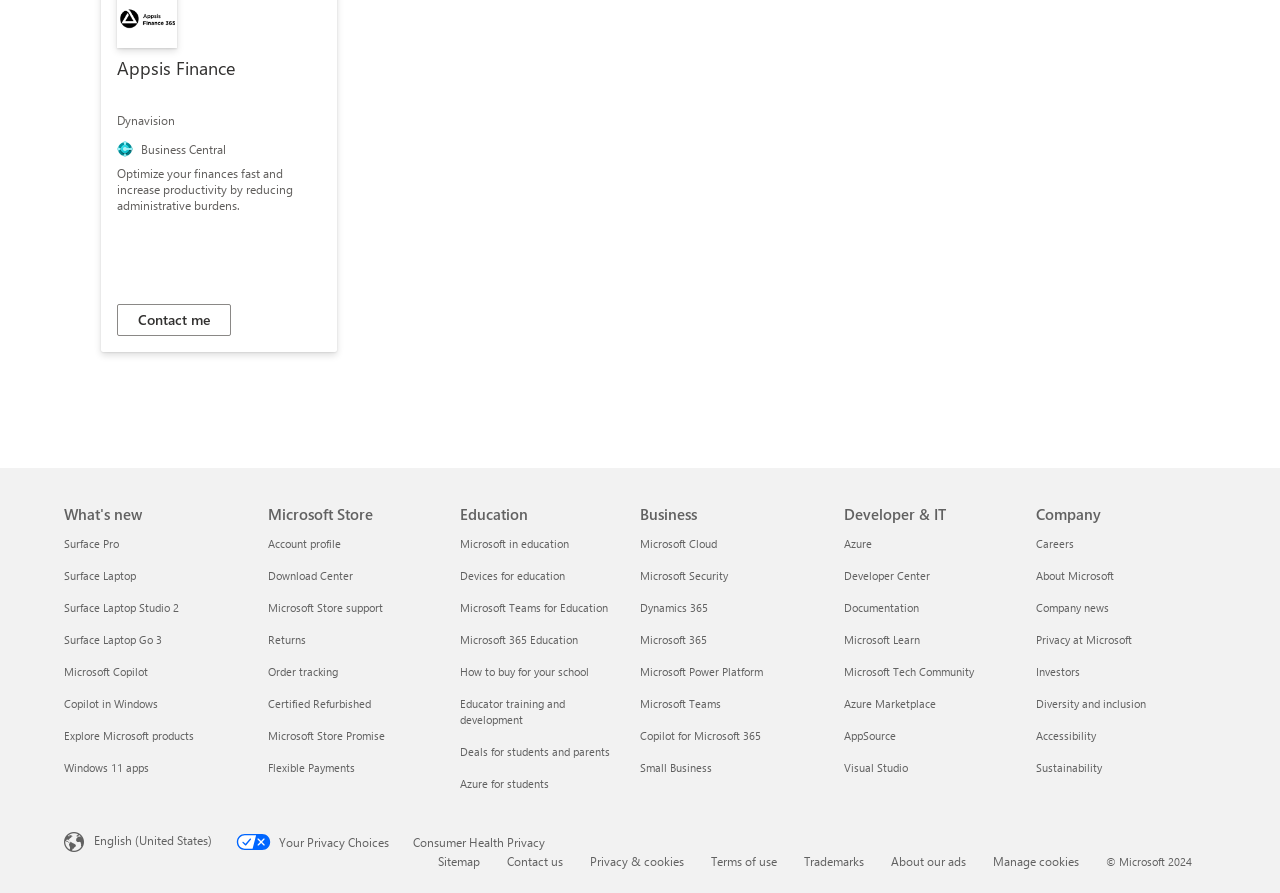How many headings are there in the footer?
Identify the answer in the screenshot and reply with a single word or phrase.

5